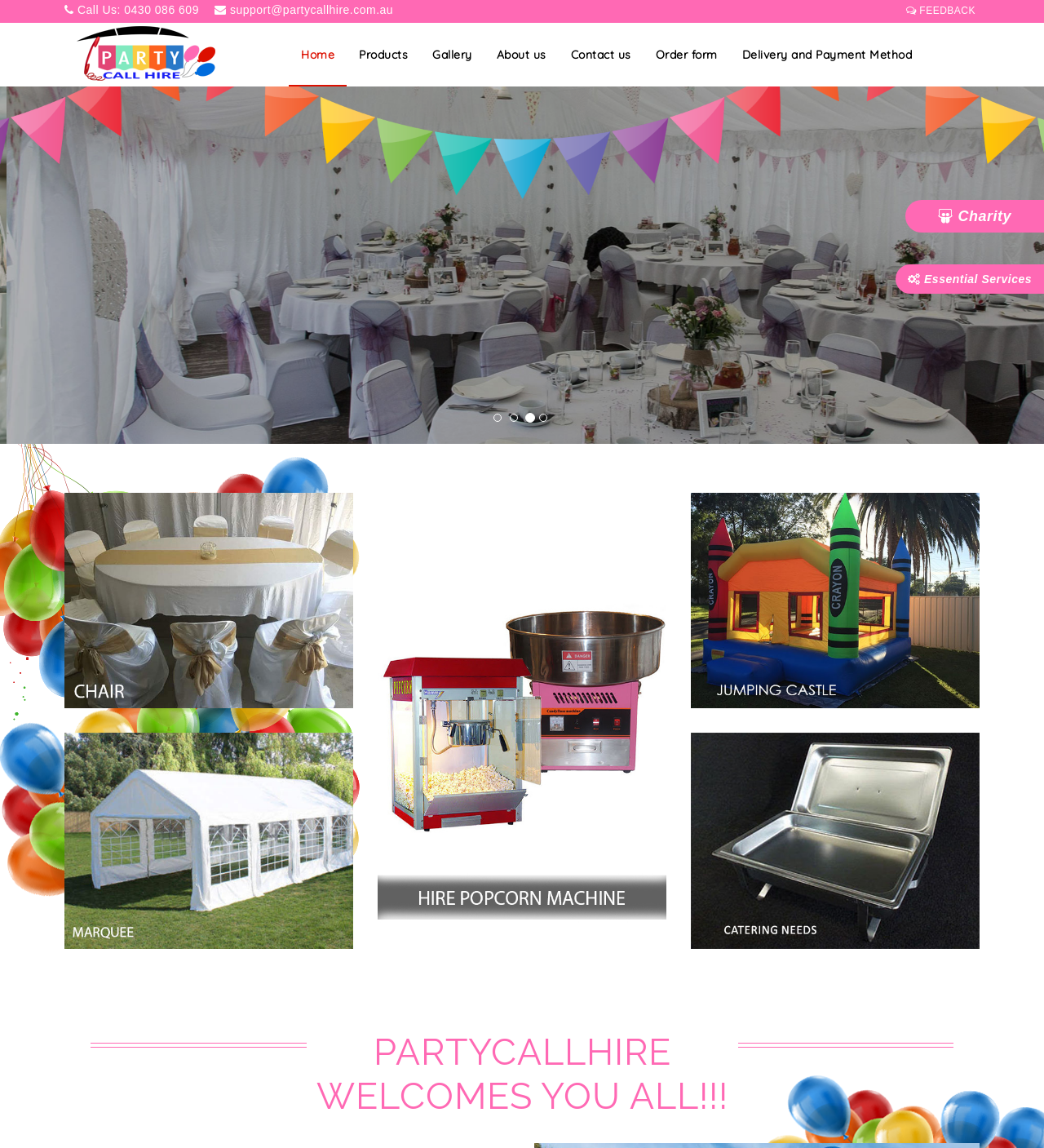What is the phone number to call?
Refer to the image and provide a detailed answer to the question.

I found the phone number by looking at the top navigation bar, where there is a link with a phone icon and the text 'Call Us: 0430 086 609'.